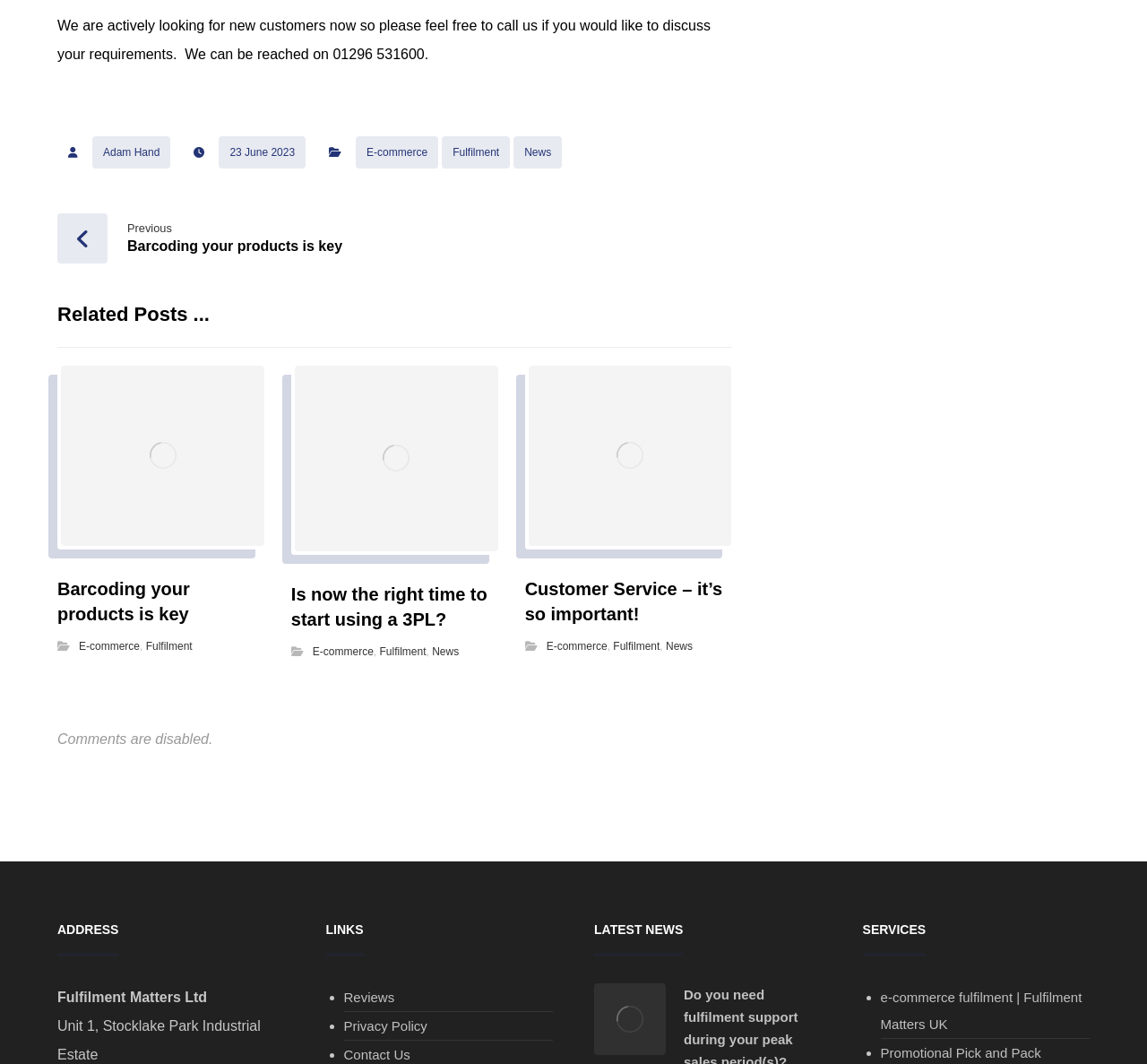Pinpoint the bounding box coordinates of the clickable area necessary to execute the following instruction: "View related posts". The coordinates should be given as four float numbers between 0 and 1, namely [left, top, right, bottom].

[0.05, 0.283, 0.638, 0.327]